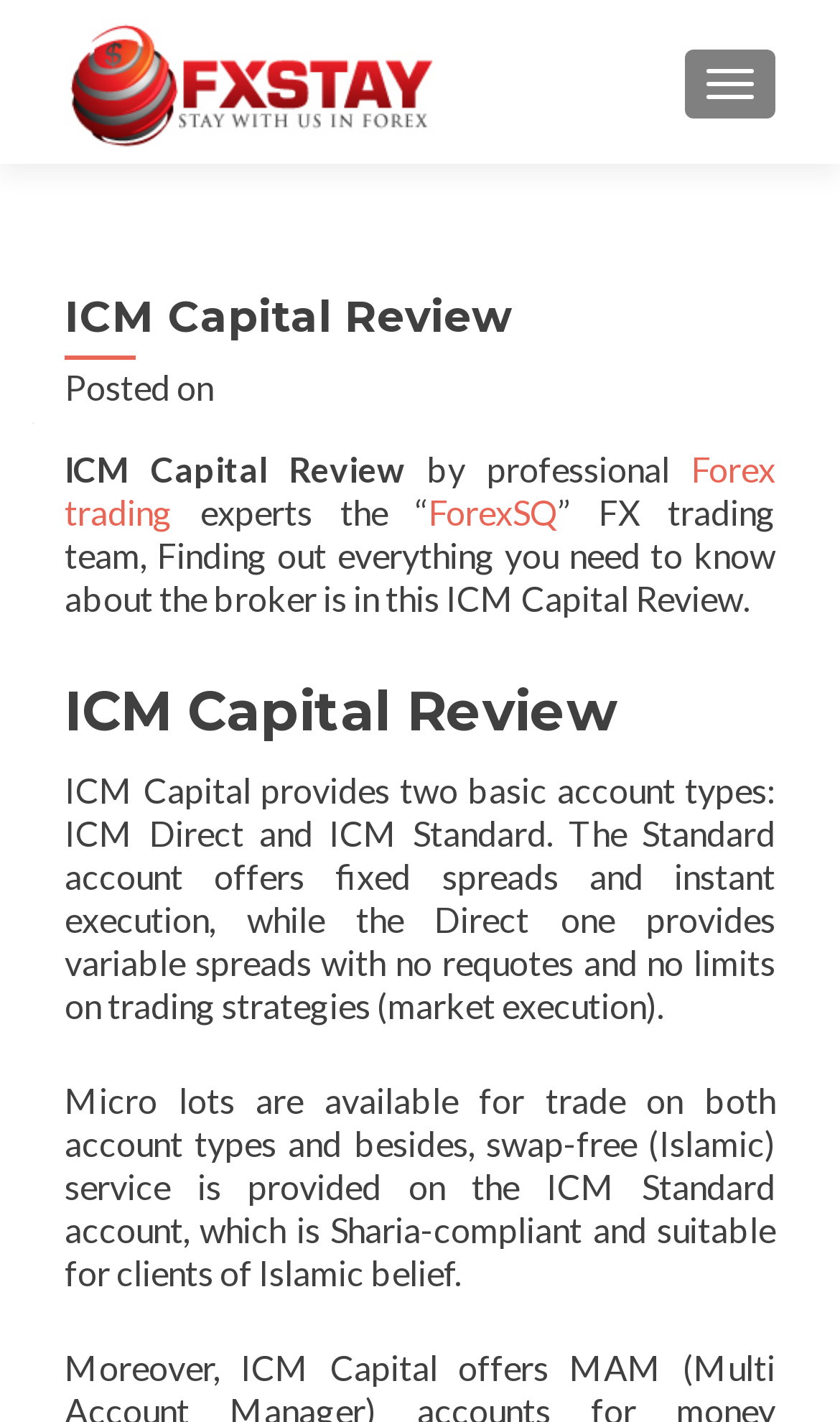What is the name of the broker reviewed?
Using the image, respond with a single word or phrase.

ICM Capital